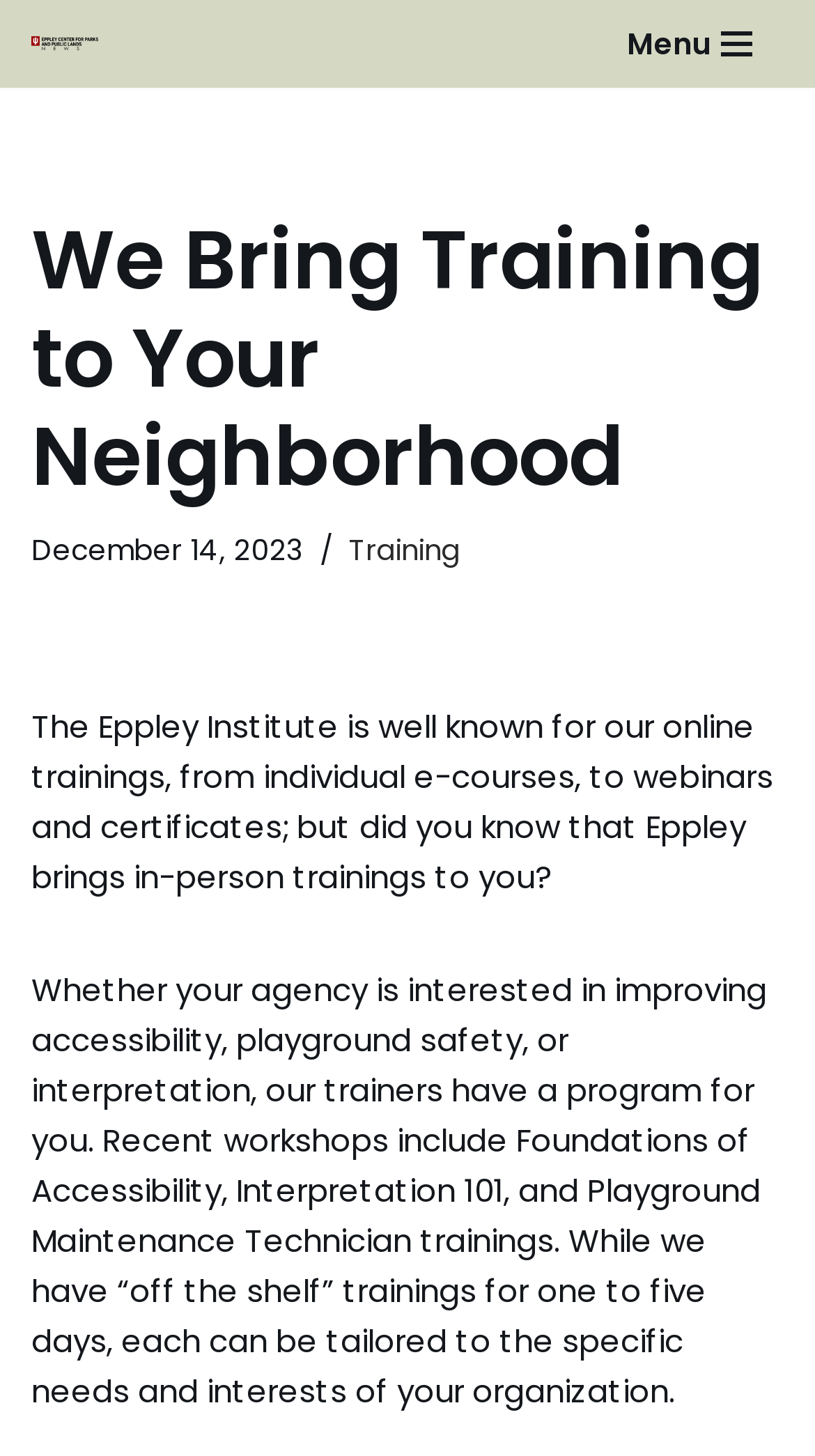Give a detailed account of the webpage, highlighting key information.

The webpage is about the Eppley Center News, specifically highlighting their training programs. At the top left corner, there is a link to "Skip to content" and an image of the Eppley Center for Parks and Public Lands news logo, accompanied by a link to "Eppley Center News". On the top right corner, there is a button labeled "Navigation Menu".

Below the top section, there is a heading that reads "We Bring Training to Your Neighborhood". Next to it, there is a time element displaying the date "December 14, 2023". A link to "Training" is positioned to the right of the date.

The main content of the webpage consists of two paragraphs of text. The first paragraph explains that the Eppley Institute offers in-person trainings, in addition to their online trainings. The second paragraph provides more details about the types of trainings they offer, including accessibility, playground safety, and interpretation, and how they can be tailored to the specific needs of an organization. These paragraphs are positioned below the heading and date, and occupy most of the webpage's content area.